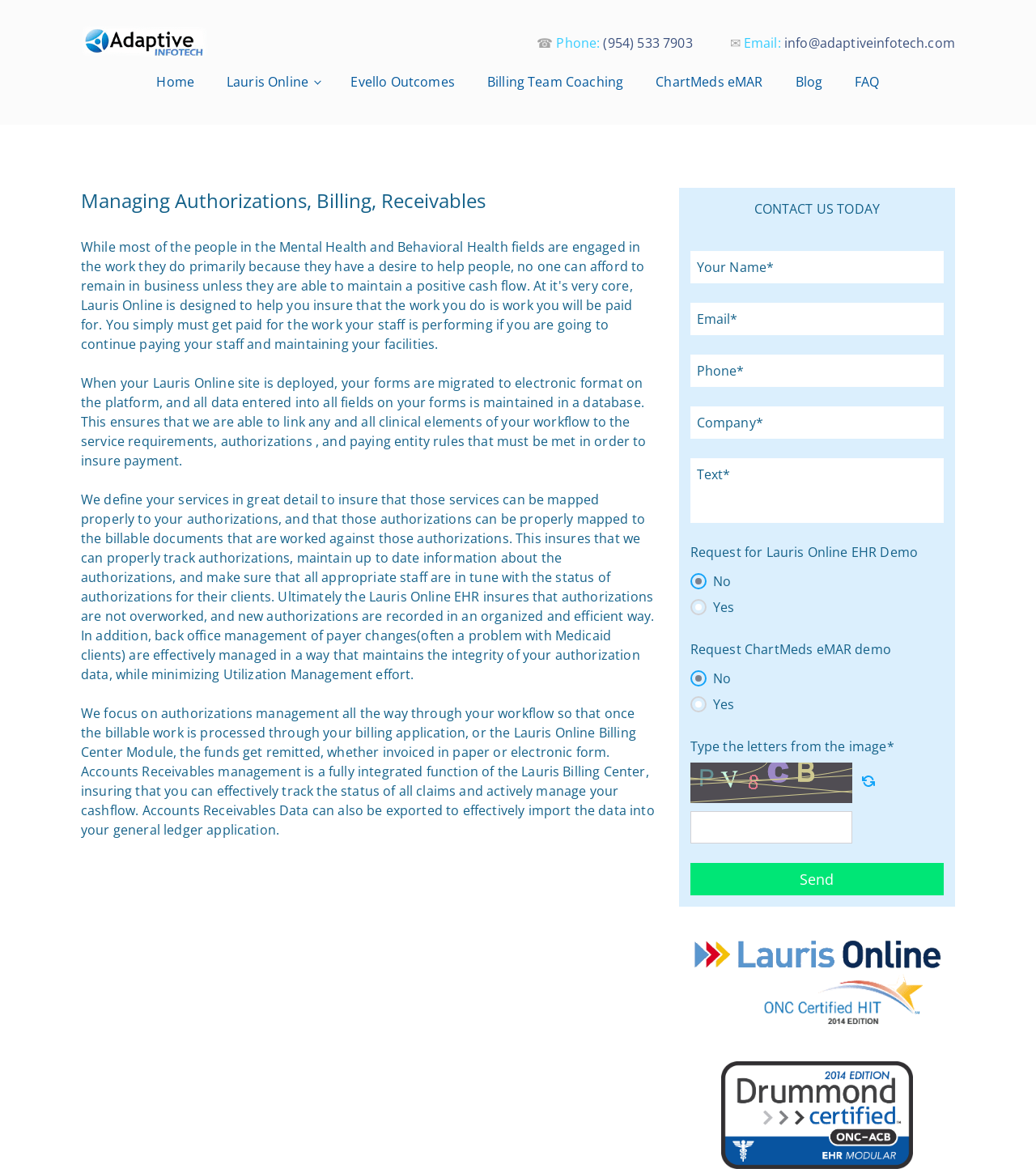What is the purpose of the 'Send' button?
Using the details shown in the screenshot, provide a comprehensive answer to the question.

The 'Send' button is used to submit the demo request form, which includes the user's name, email, phone number, company, and text message. Once the form is filled out and the 'Send' button is clicked, the demo request is submitted.